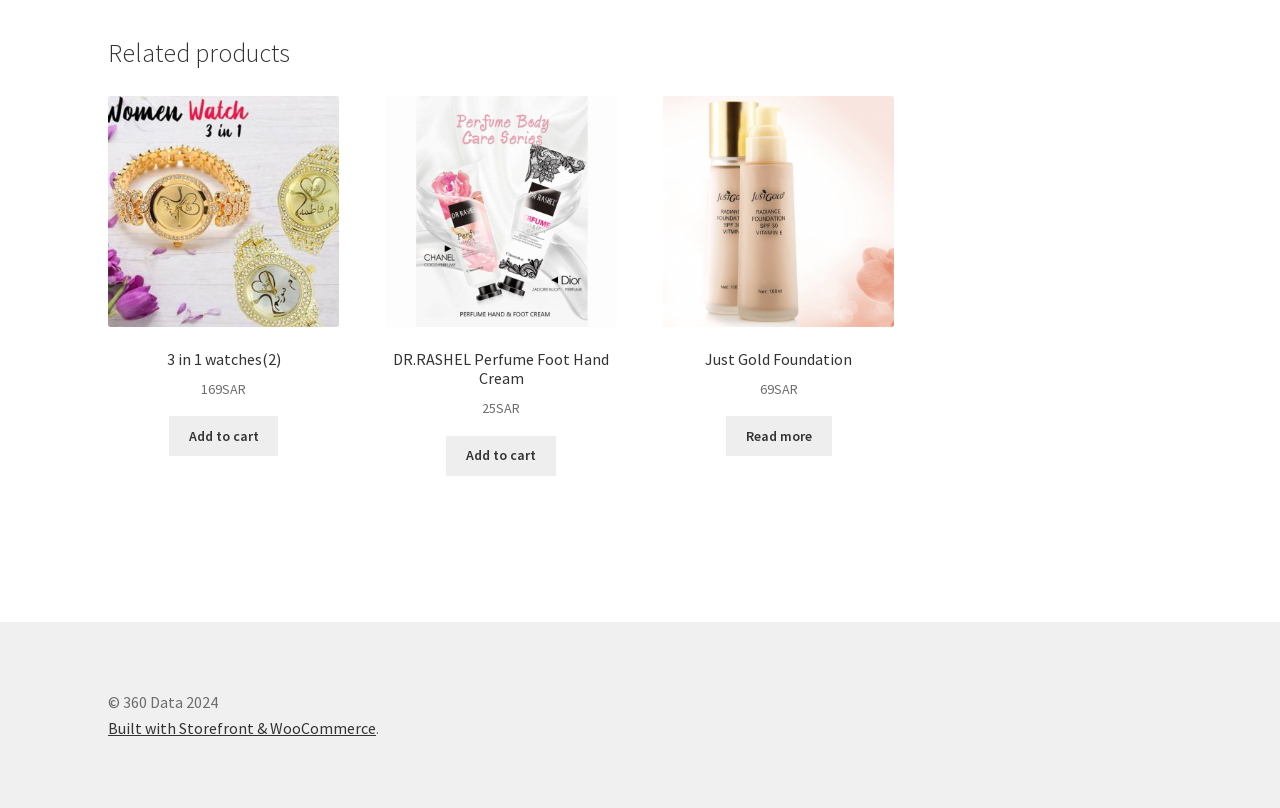Answer the question with a single word or phrase: 
How much does the 'Just Gold Foundation' cost?

69SAR